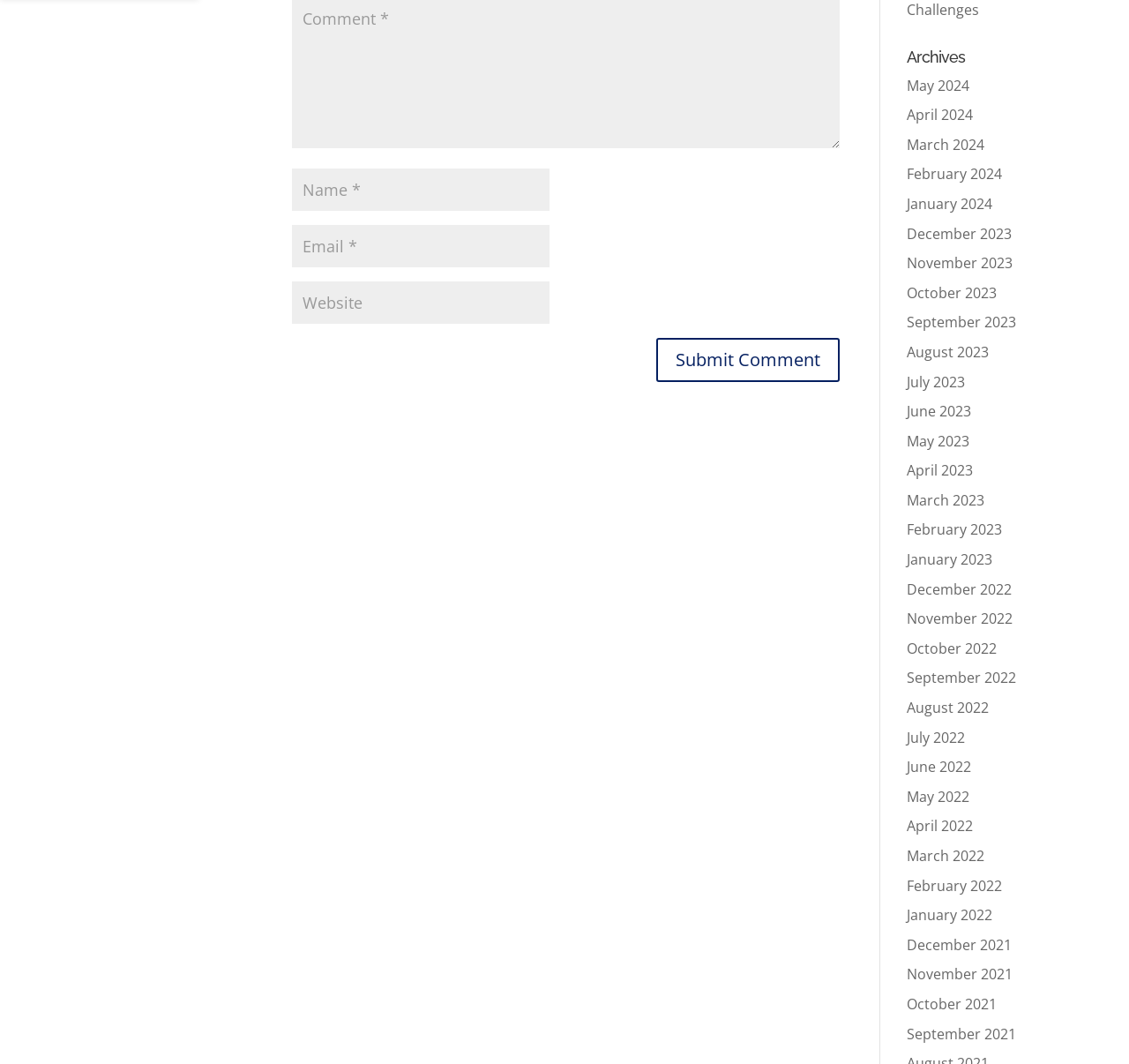Using floating point numbers between 0 and 1, provide the bounding box coordinates in the format (top-left x, top-left y, bottom-right x, bottom-right y). Locate the UI element described here: input value="Email *" aria-describedby="email-notes" name="email"

[0.258, 0.212, 0.486, 0.251]